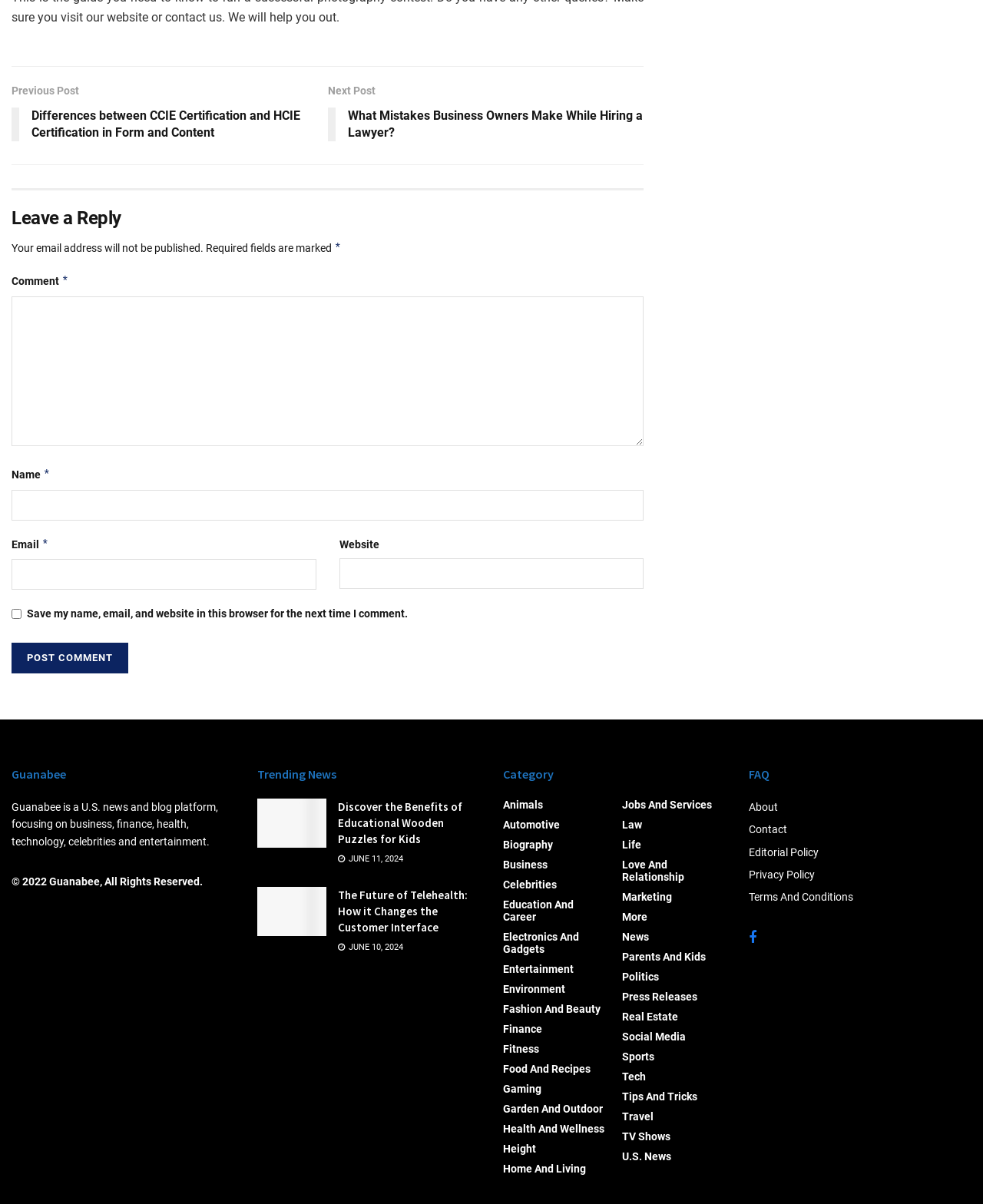How many categories are listed on the webpage? Observe the screenshot and provide a one-word or short phrase answer.

30